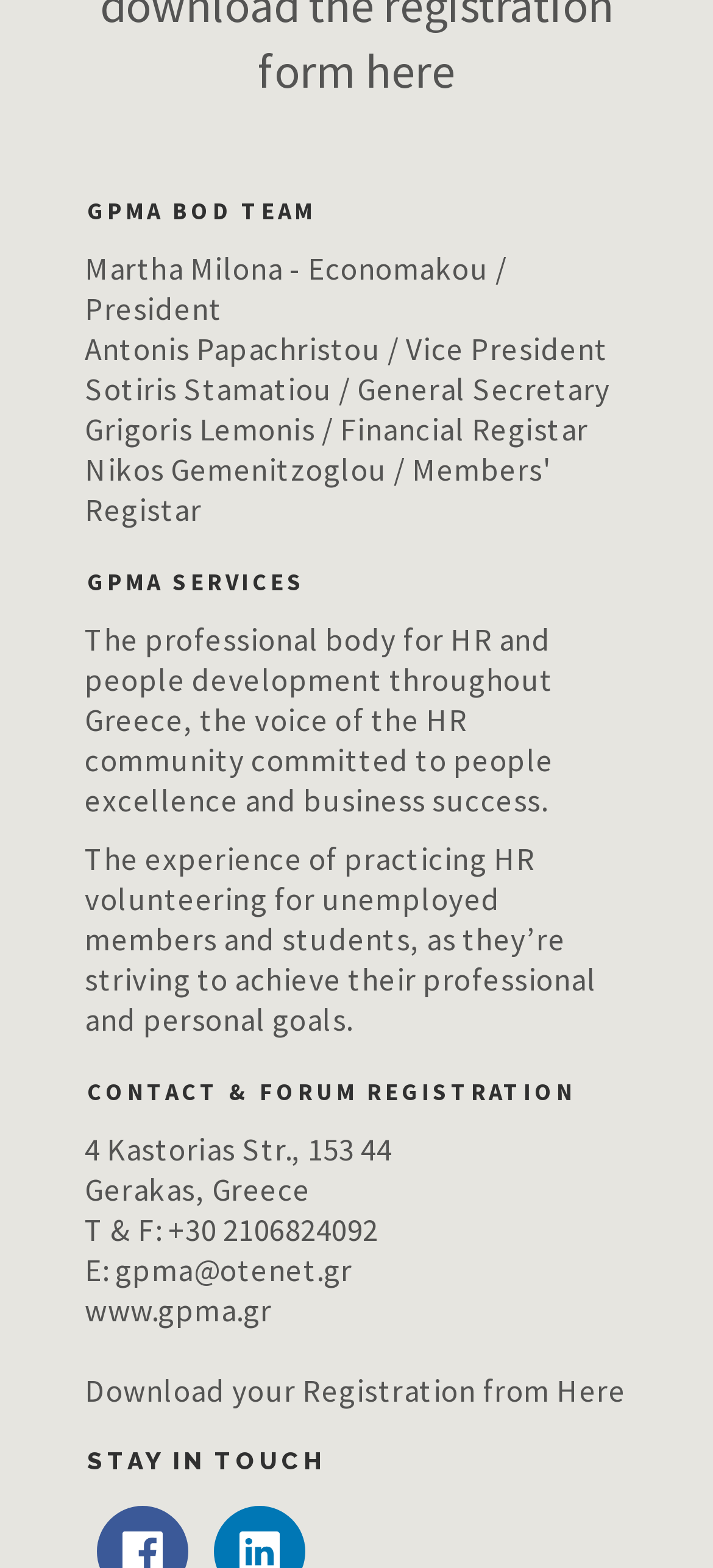Answer this question in one word or a short phrase: What is the email address of GPMA?

gpma@otenet.gr